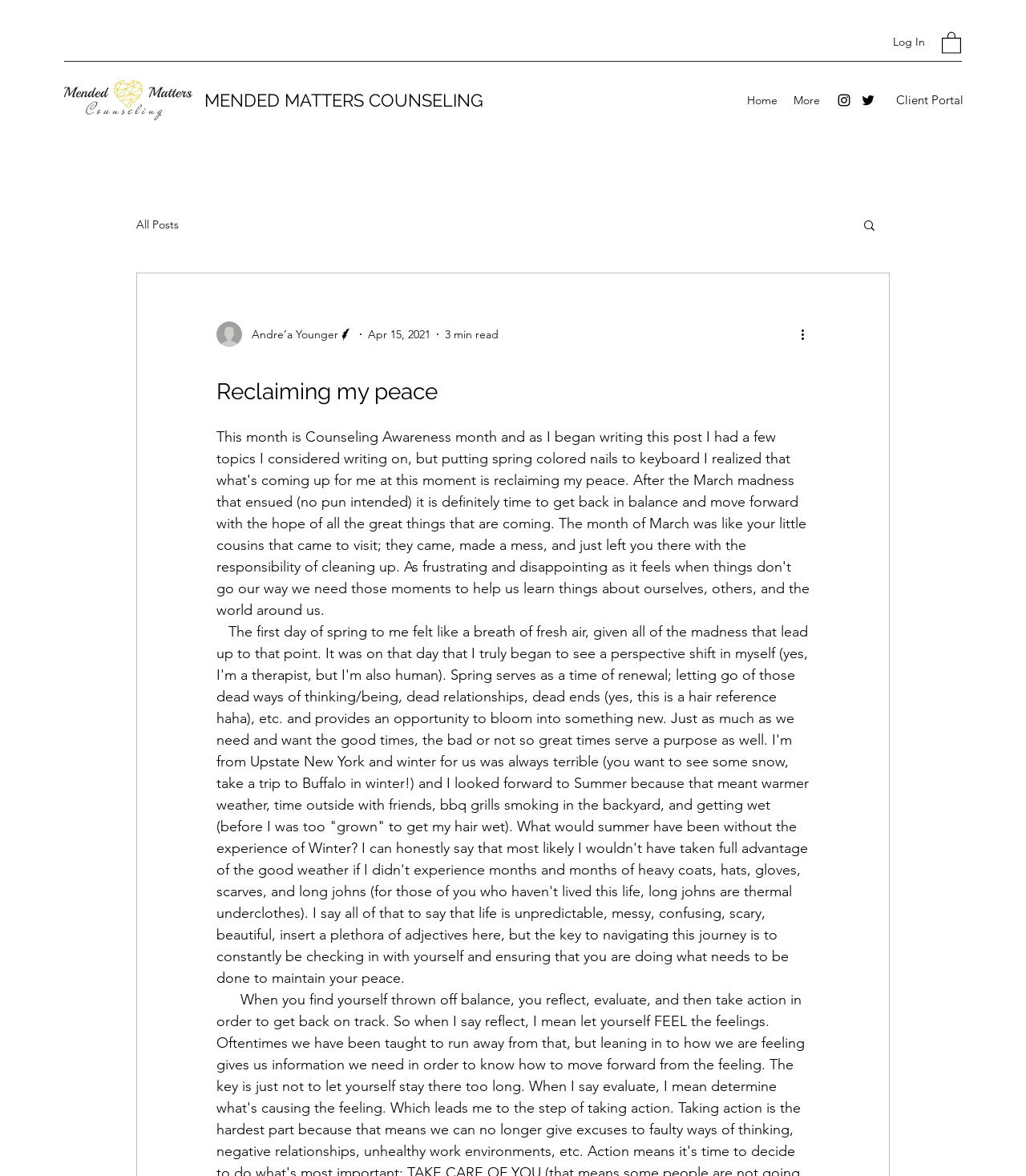Please predict the bounding box coordinates of the element's region where a click is necessary to complete the following instruction: "Read more about the writer". The coordinates should be represented by four float numbers between 0 and 1, i.e., [left, top, right, bottom].

[0.236, 0.277, 0.33, 0.291]